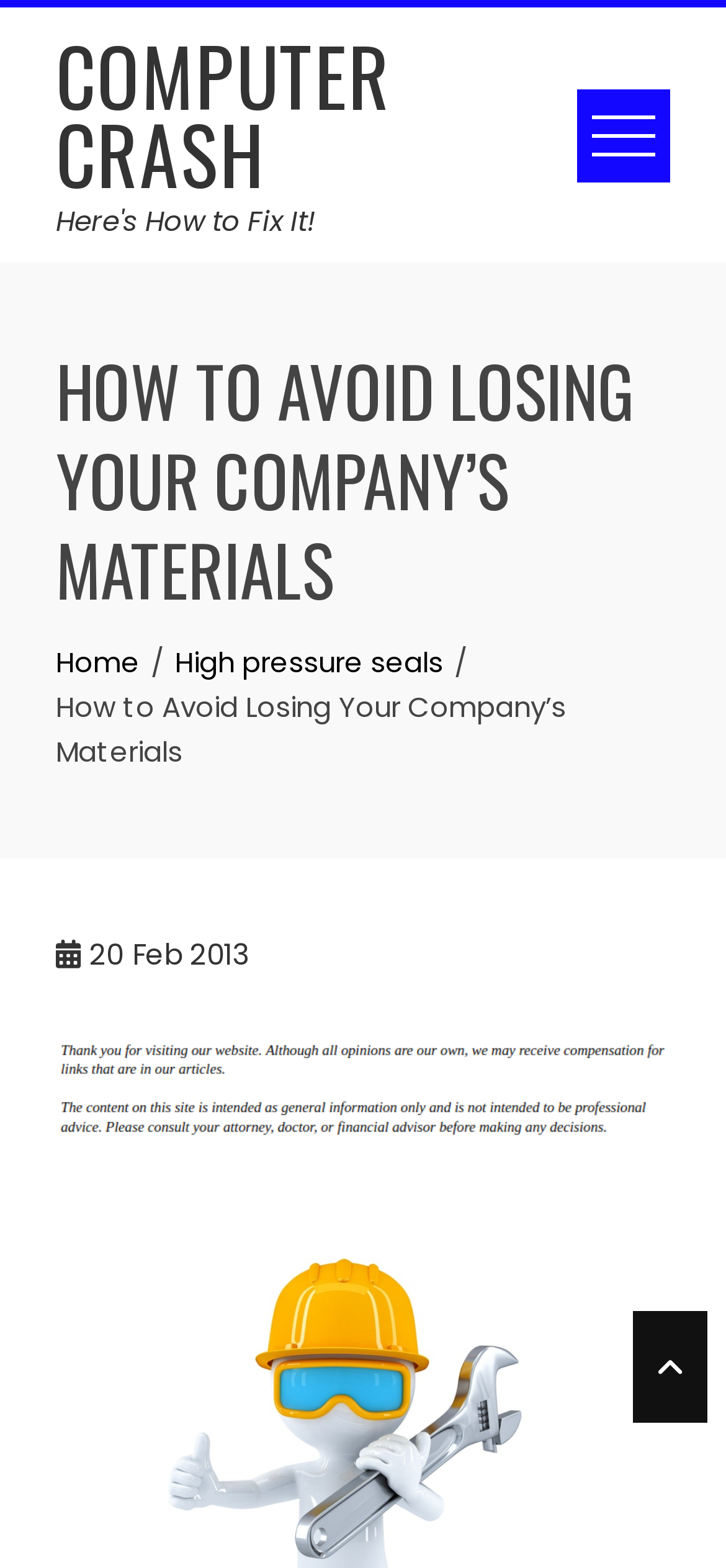Generate the title text from the webpage.

HOW TO AVOID LOSING YOUR COMPANY’S MATERIALS